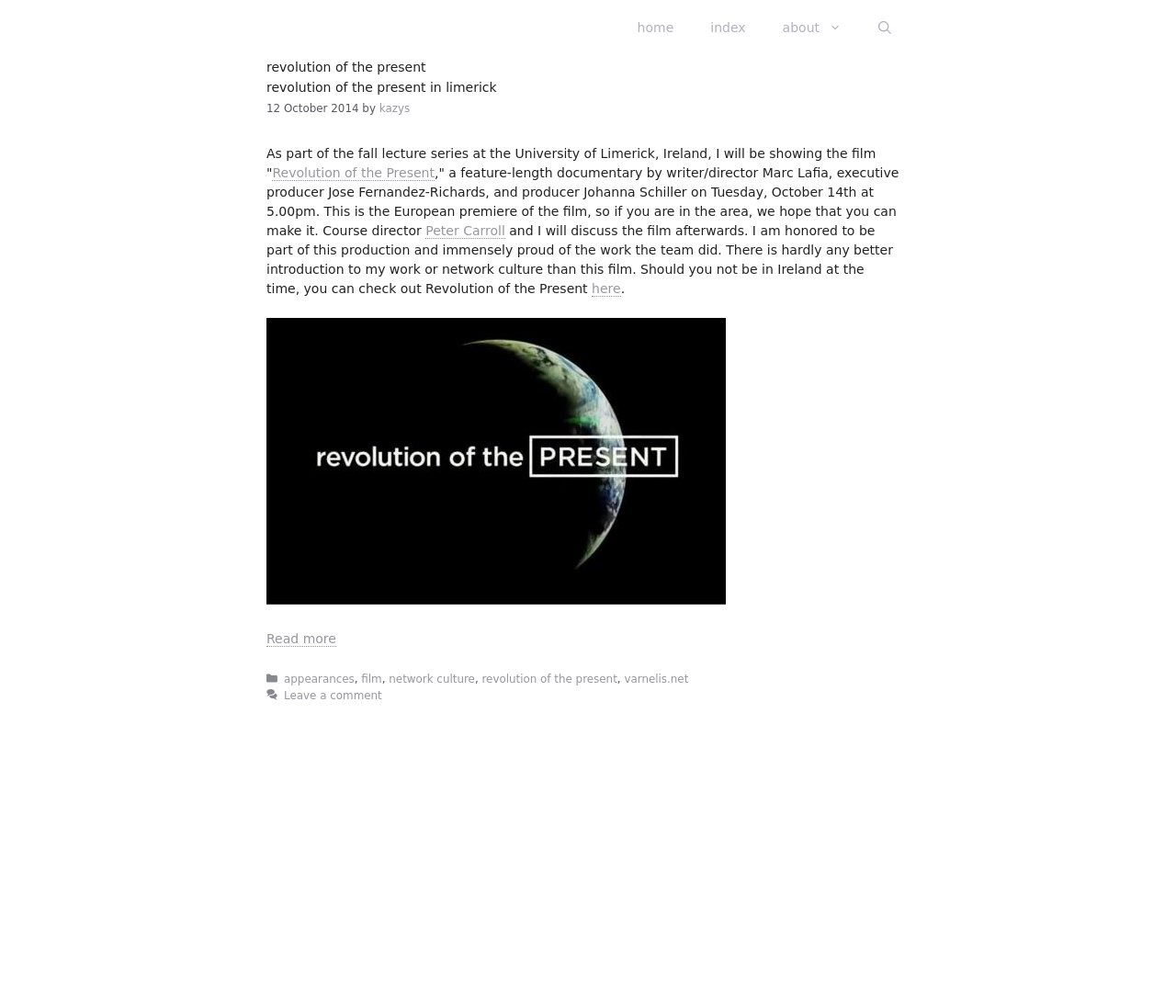Given the element description aria-label="Open search", predict the bounding box coordinates for the UI element in the webpage screenshot. The format should be (top-left x, top-left y, bottom-right x, bottom-right y), and the values should be between 0 and 1.

[0.731, 0.0, 0.773, 0.055]